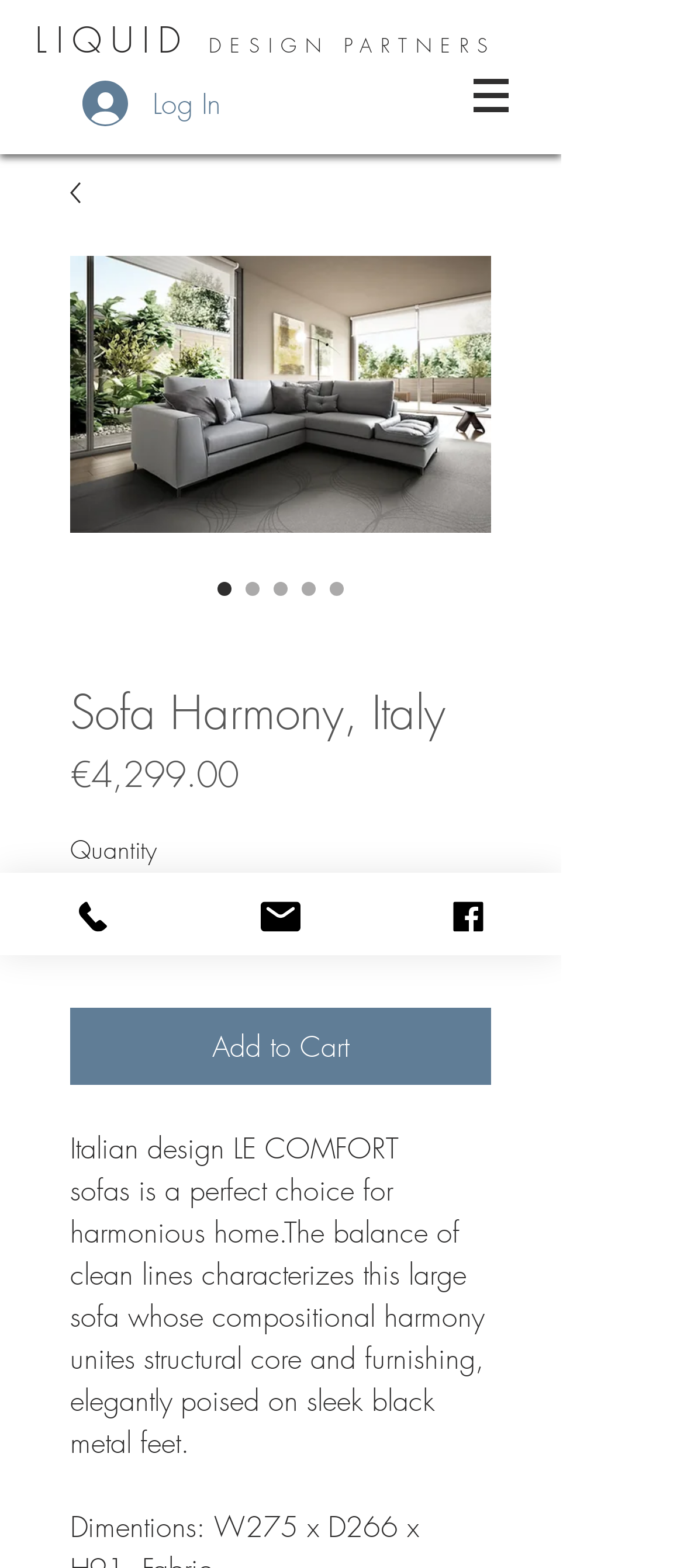Using the information from the screenshot, answer the following question thoroughly:
What is the price of the Sofa Harmony?

I found the price of the Sofa Harmony by looking at the StaticText element with the text '€4,299.00' which is located below the heading 'Sofa Harmony, Italy' and above the 'Quantity' label.